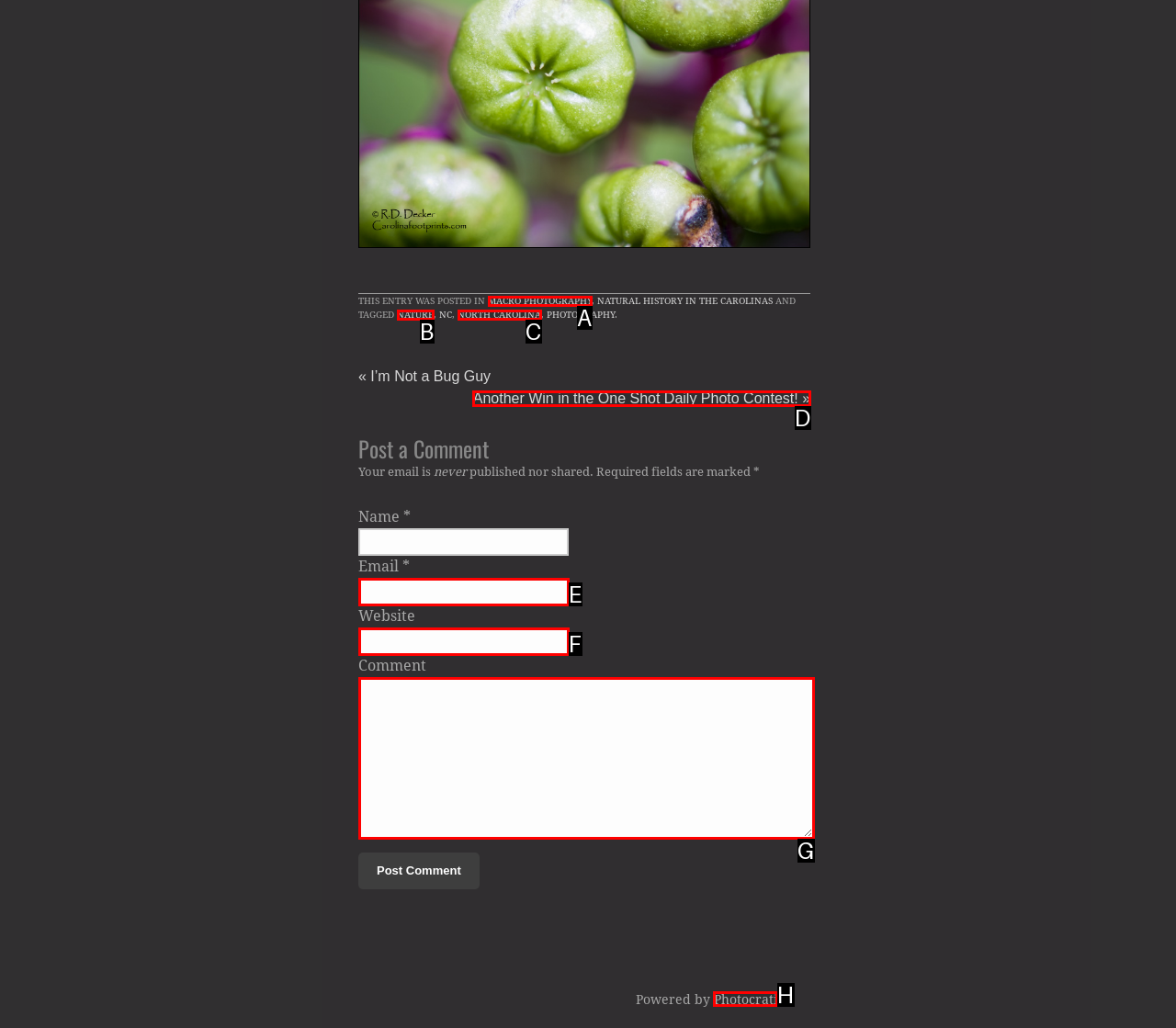To perform the task "Click on the 'Photocrati' link", which UI element's letter should you select? Provide the letter directly.

H